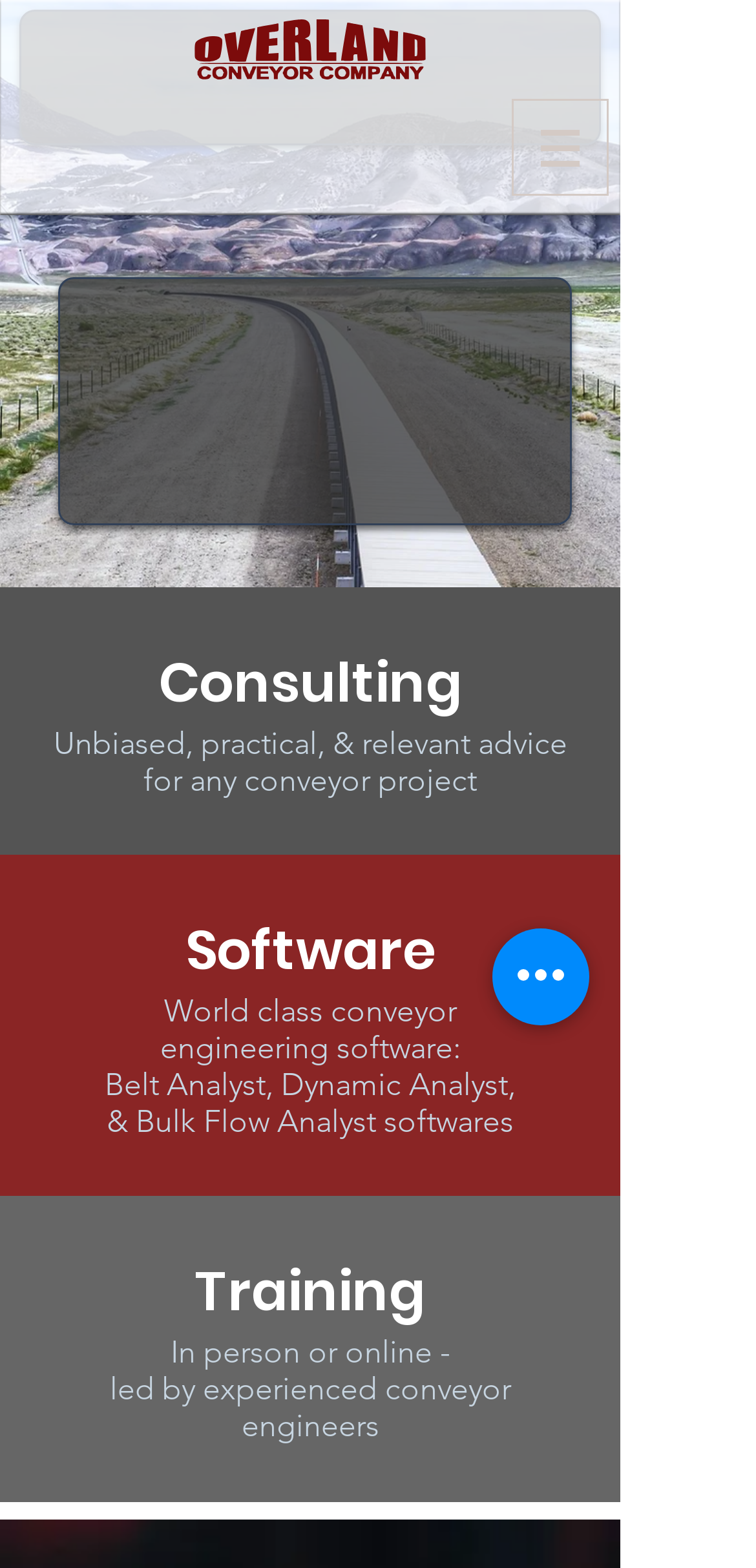Bounding box coordinates are to be given in the format (top-left x, top-left y, bottom-right x, bottom-right y). All values must be floating point numbers between 0 and 1. Provide the bounding box coordinate for the UI element described as: aria-label="Quick actions"

[0.651, 0.592, 0.779, 0.654]